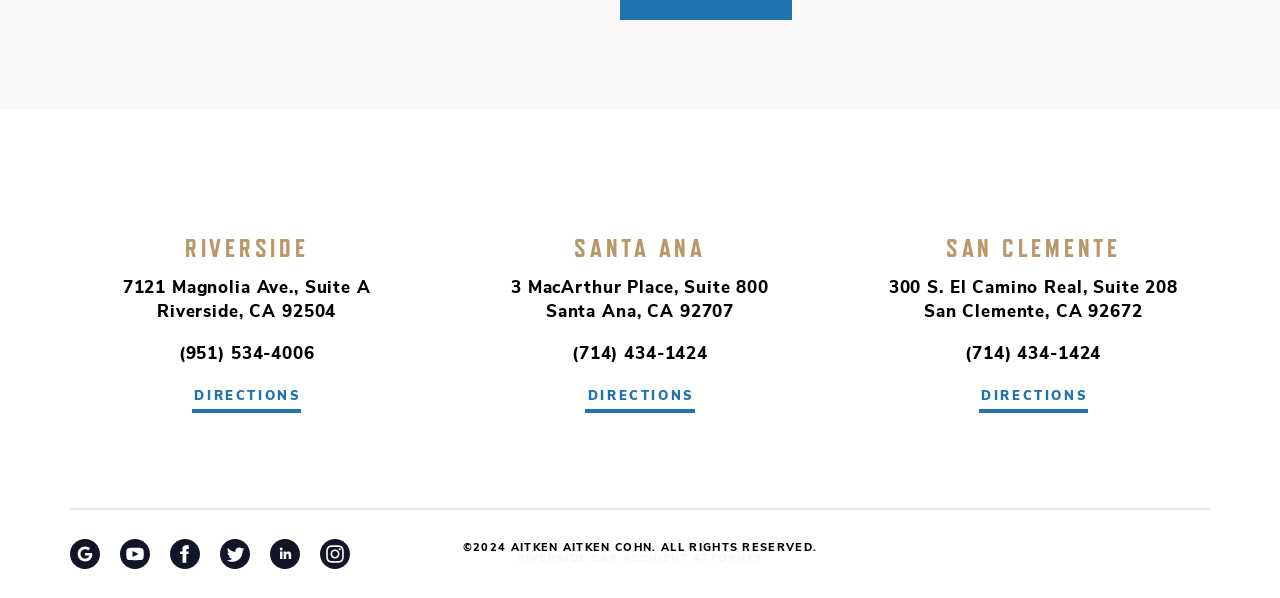Provide a brief response in the form of a single word or phrase:
What is the address of the Riverside location?

7121 Magnolia Ave., Suite A